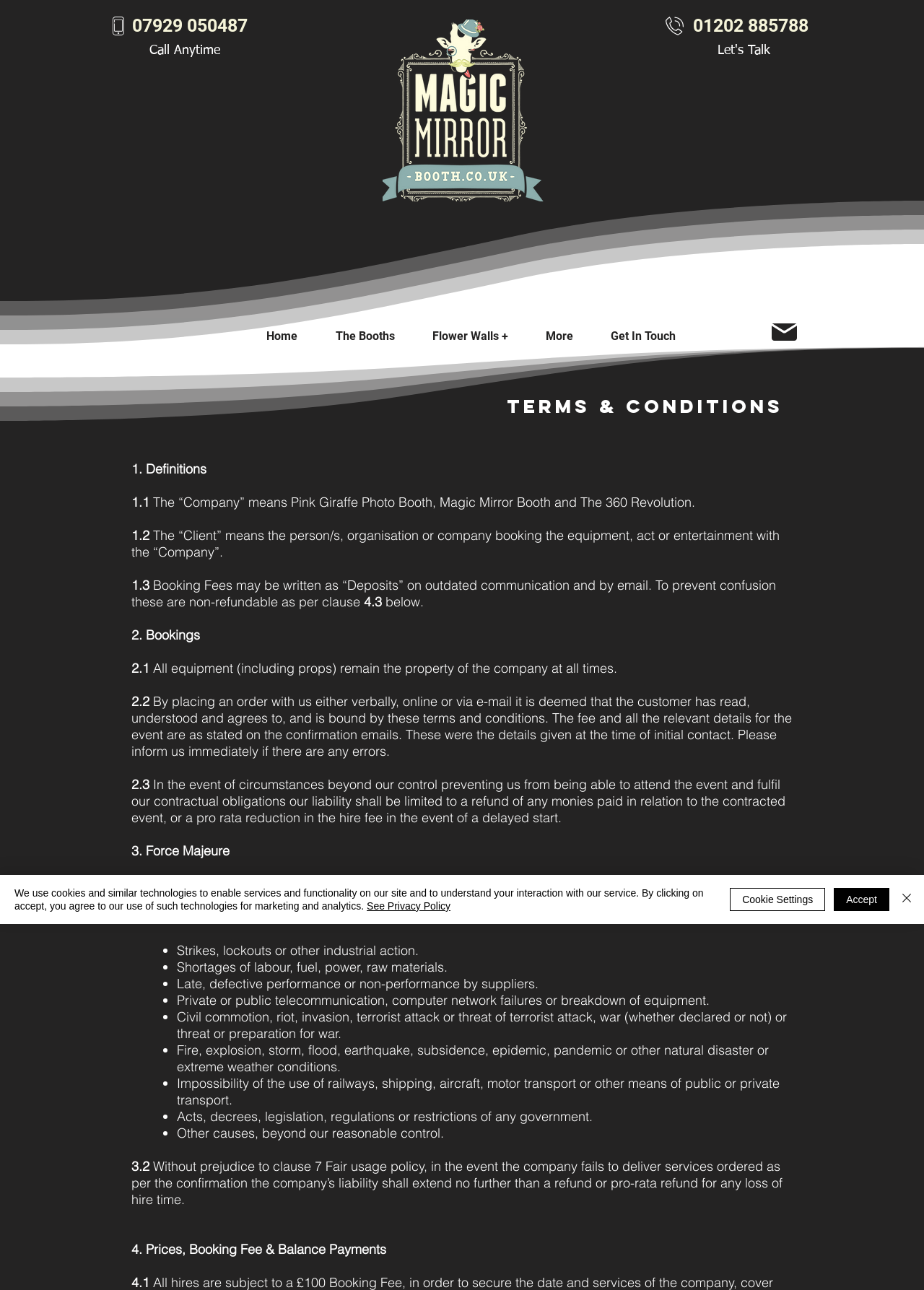Bounding box coordinates are specified in the format (top-left x, top-left y, bottom-right x, bottom-right y). All values are floating point numbers bounded between 0 and 1. Please provide the bounding box coordinate of the region this sentence describes: The Booths

[0.342, 0.255, 0.448, 0.266]